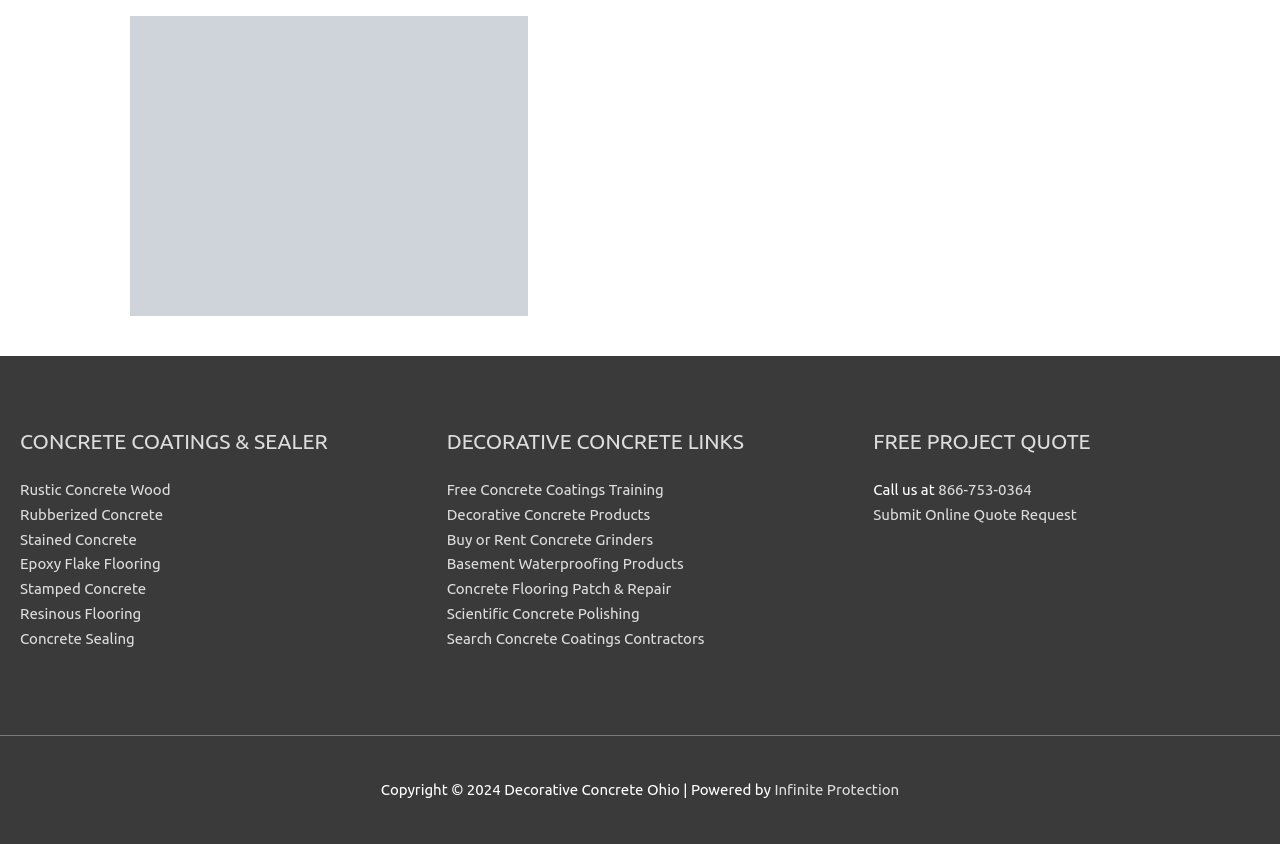Please locate the bounding box coordinates of the region I need to click to follow this instruction: "Search Concrete Coatings Contractors".

[0.349, 0.746, 0.55, 0.766]